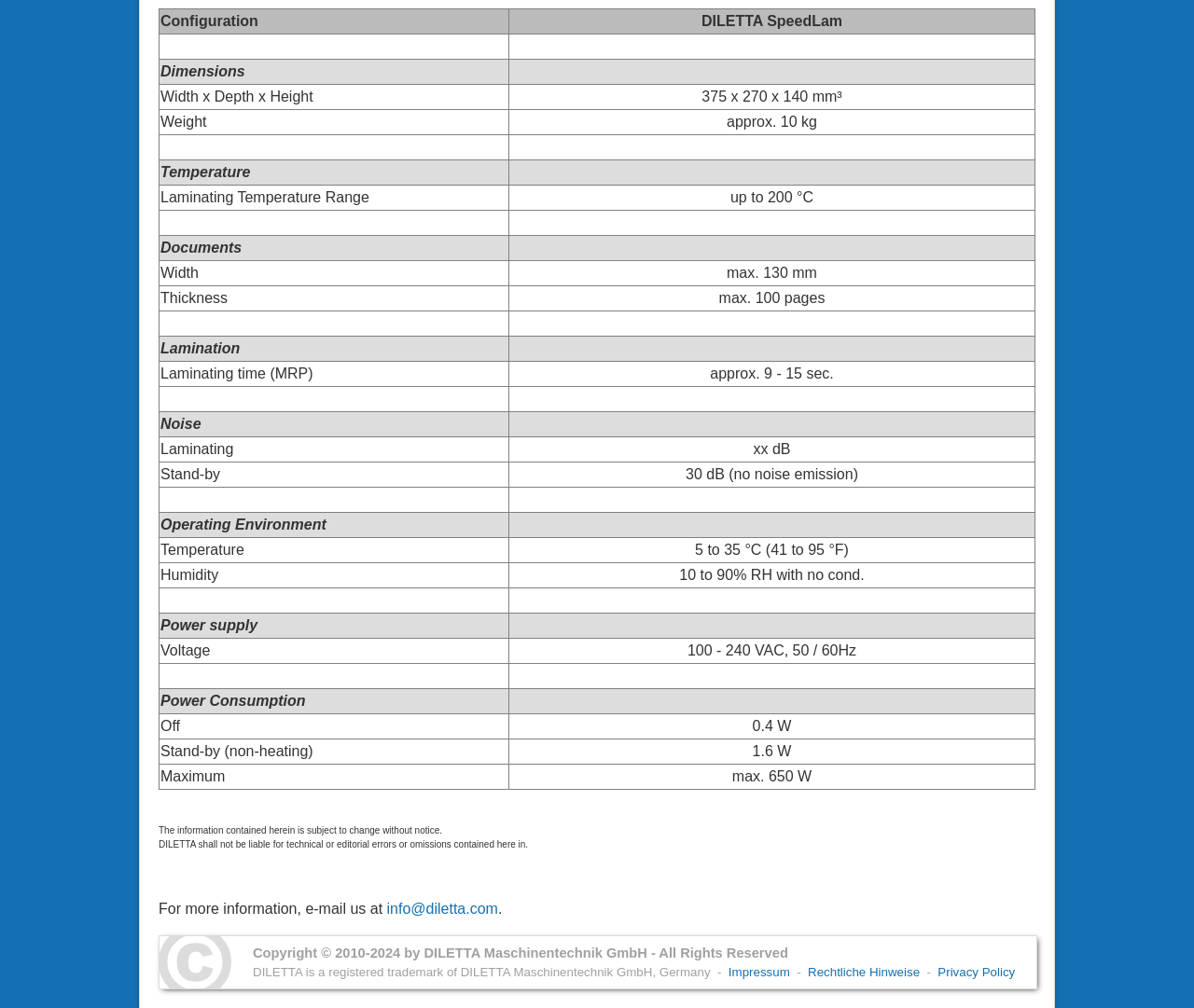Find the bounding box of the web element that fits this description: "Impressum".

[0.61, 0.958, 0.662, 0.971]